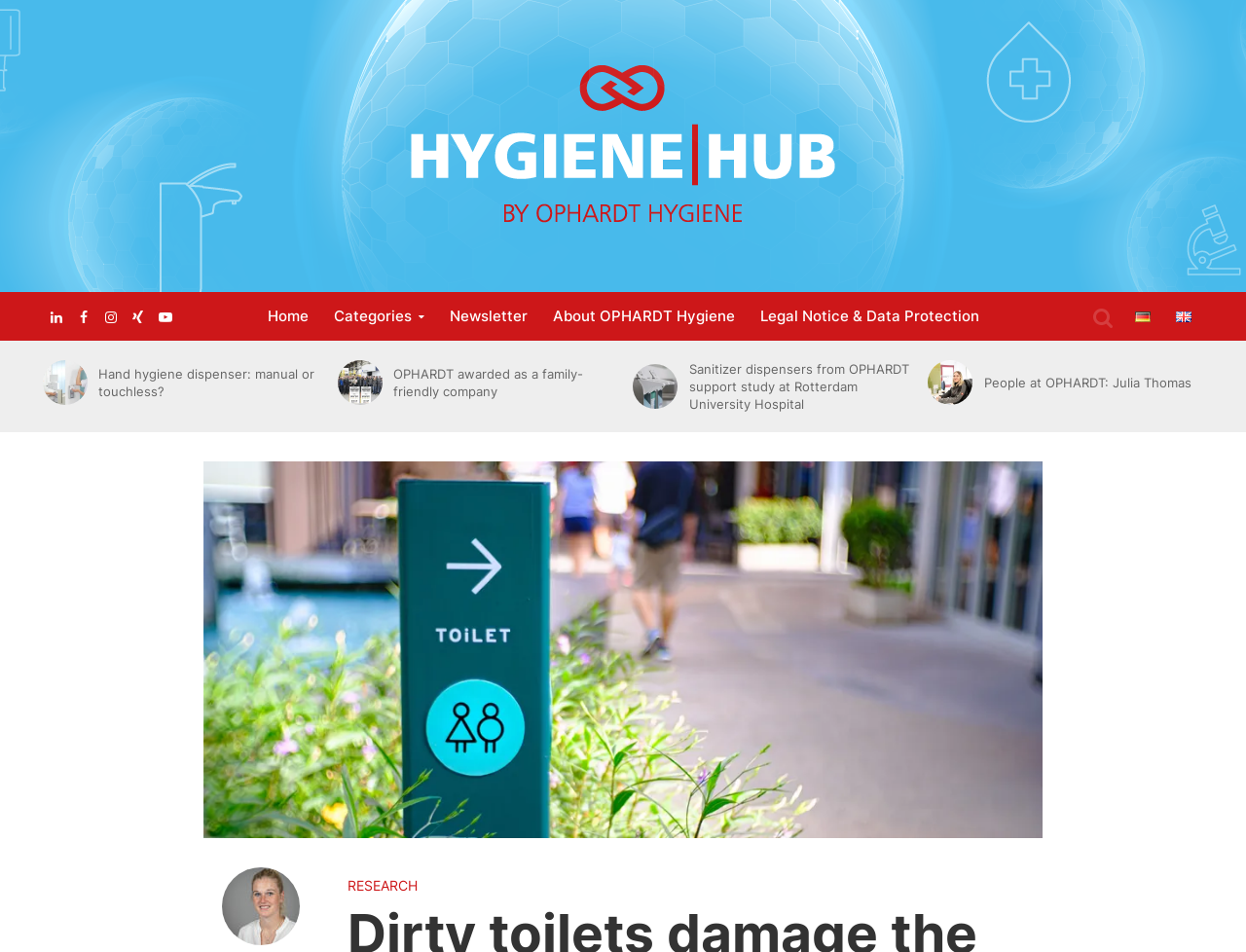What is the company name mentioned on the webpage?
Please provide a comprehensive answer based on the contents of the image.

I found the company name 'OPHARDT' by looking at the links and headings on the webpage, specifically the link 'OPHARDT Familienfreundlichkeit' and the heading 'OPHARDT awarded as a family-friendly company'.